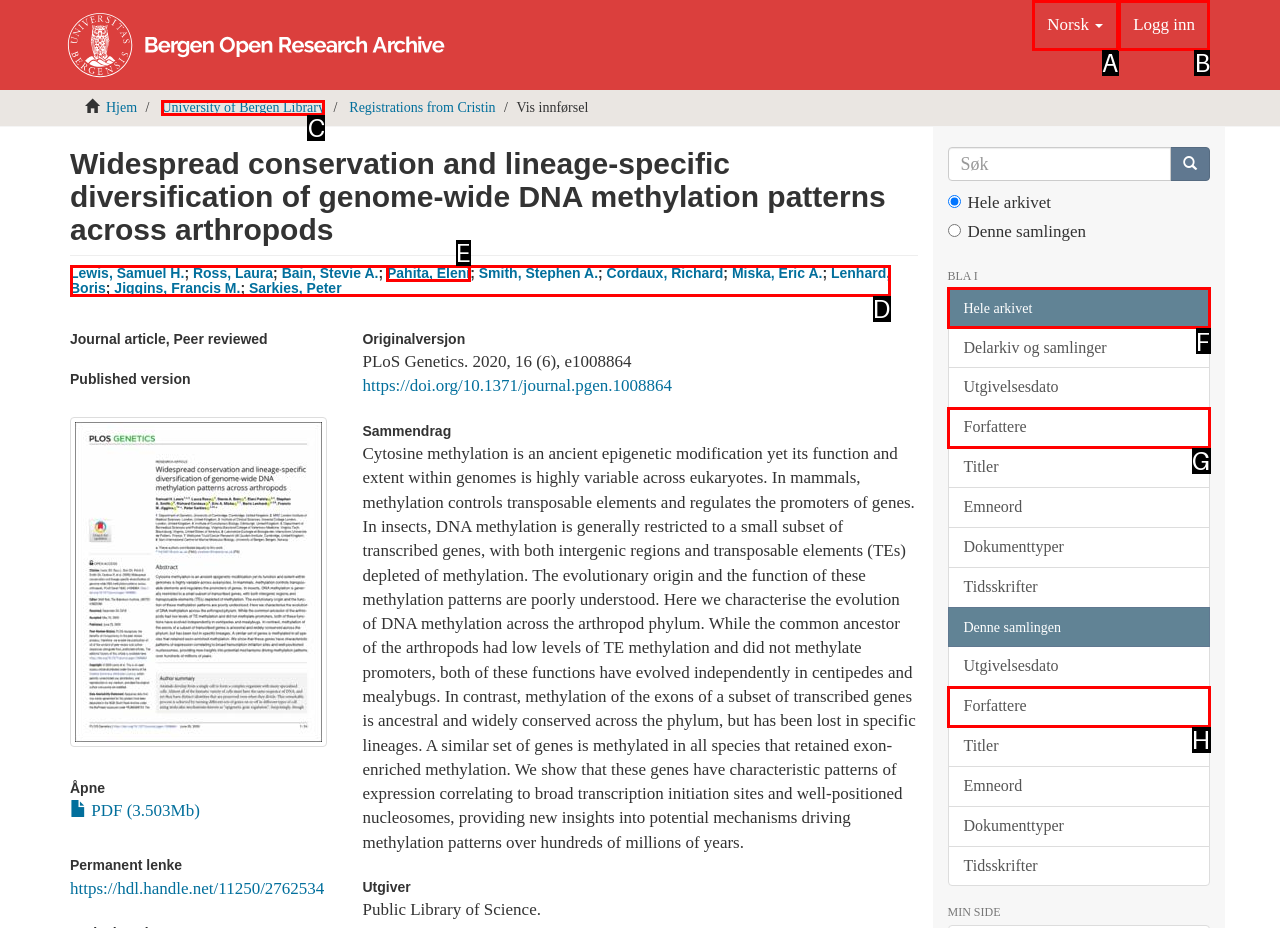Which option should be clicked to complete this task: Log in to the system
Reply with the letter of the correct choice from the given choices.

B